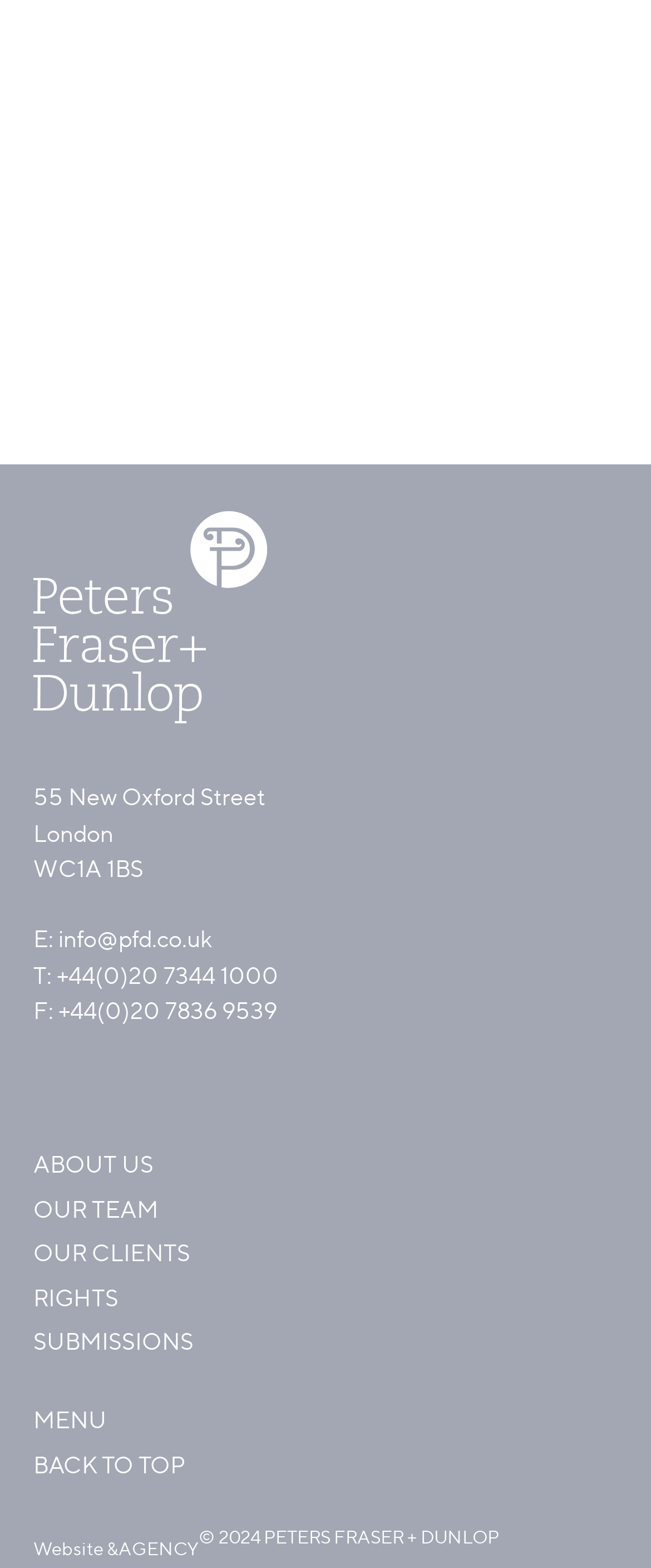Provide a one-word or short-phrase answer to the question:
What is the company's address?

55 New Oxford Street, London, WC1A 1BS